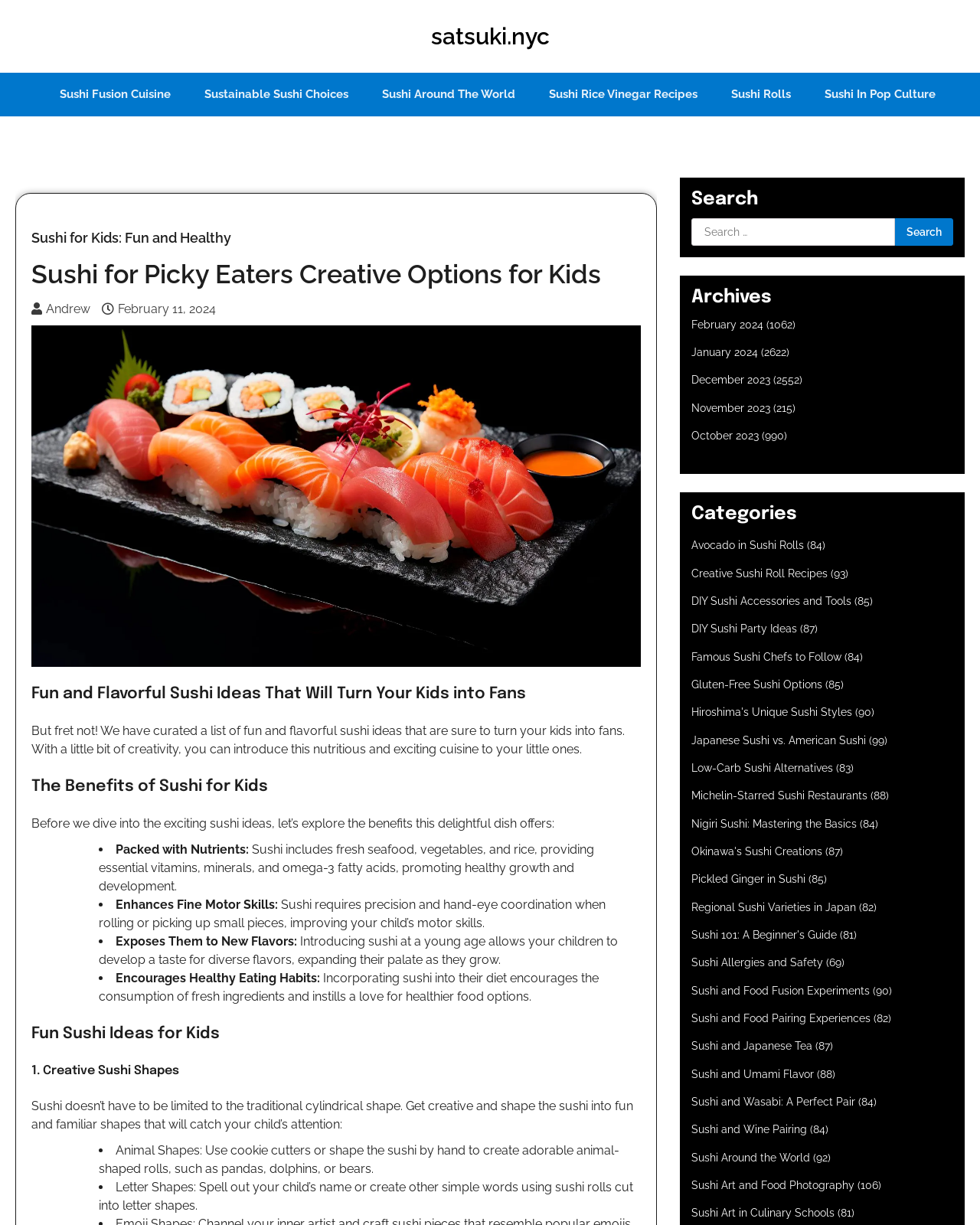What is a creative way to shape sushi?
Based on the image, please offer an in-depth response to the question.

According to the webpage, one creative way to shape sushi is to use cookie cutters or shape the sushi by hand to create adorable animal-shaped rolls, such as pandas, dolphins, or bears, which can catch a child's attention.